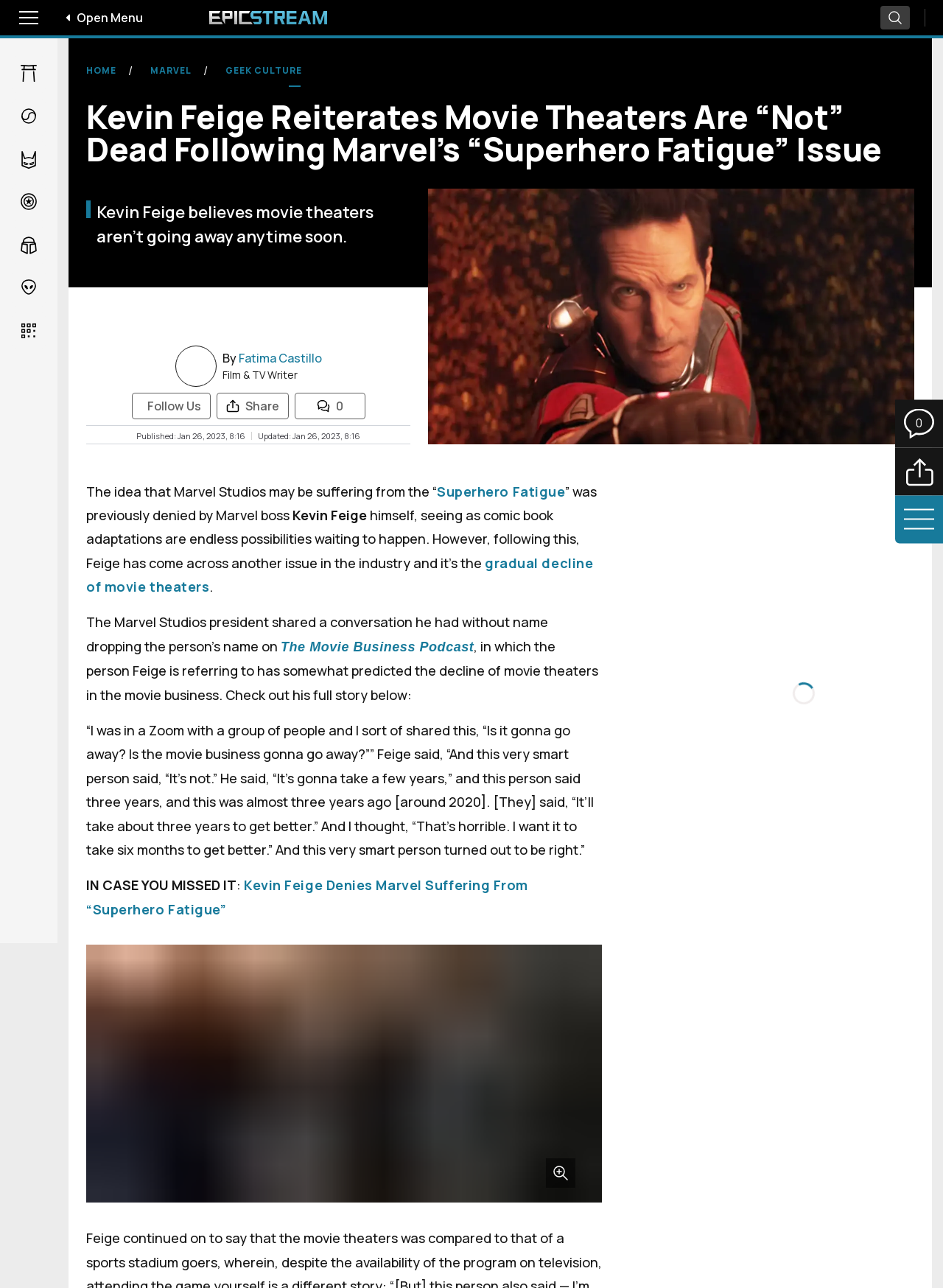Please identify the primary heading on the webpage and return its text.

Kevin Feige Reiterates Movie Theaters Are “Not” Dead Following Marvel’s “Superhero Fatigue” Issue